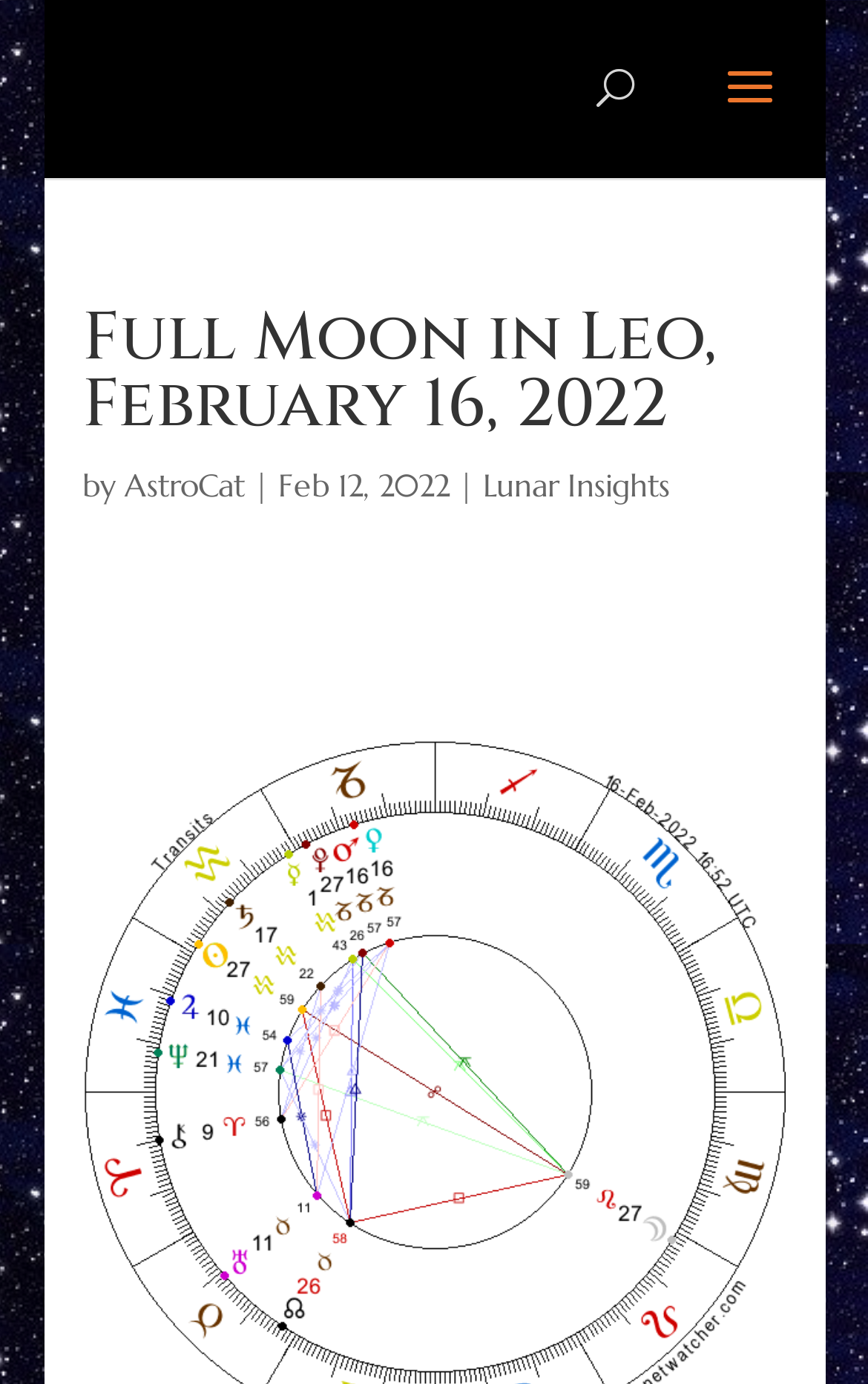What is the category of the article?
Based on the image, provide a one-word or brief-phrase response.

Lunar Insights